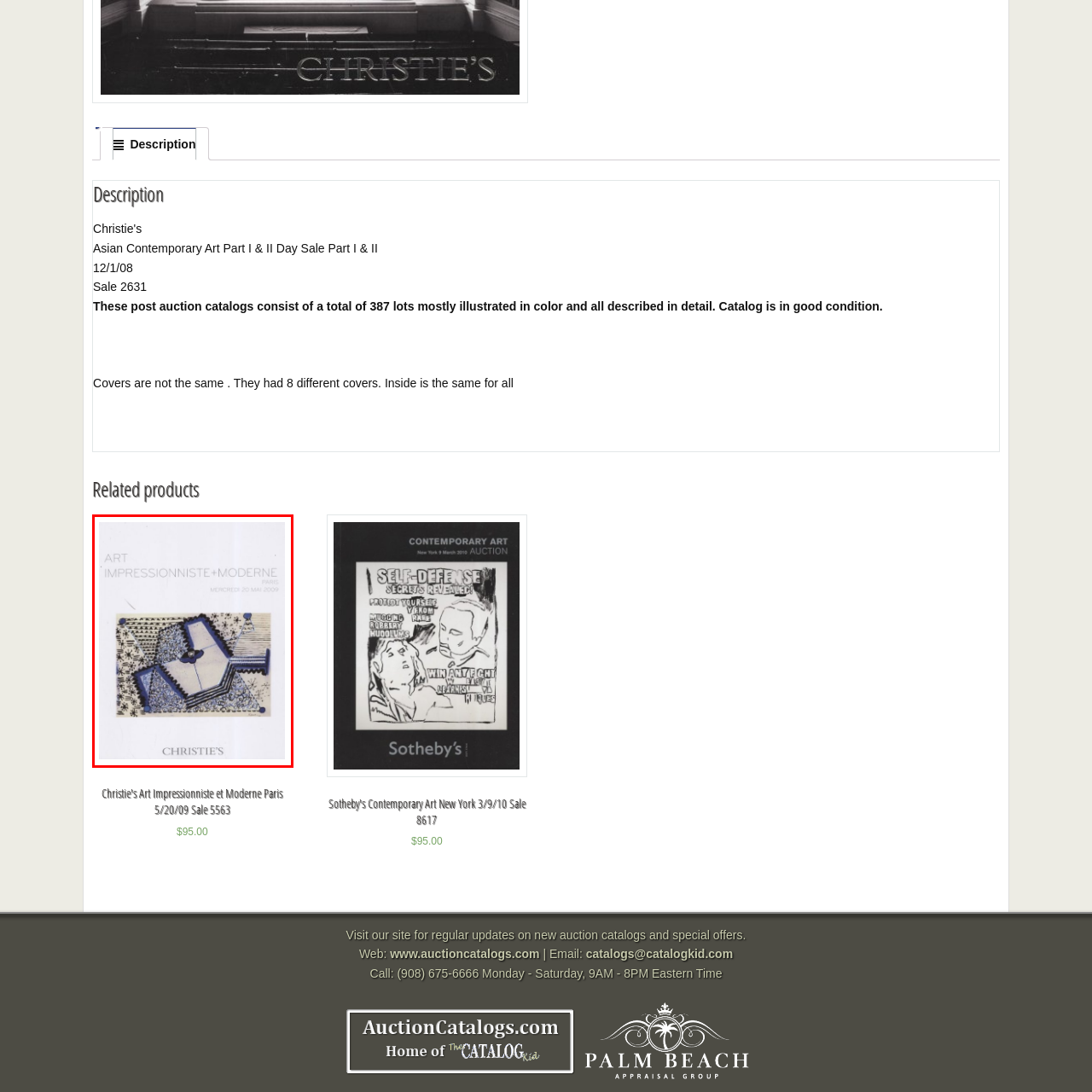Where is the Christie's logo located?
Inspect the image within the red bounding box and answer the question in detail.

The Christie's logo is clearly visible at the bottom of the image, which is the cover of an auction catalog. The logo is likely placed at the bottom to provide a clear identification of the auction house responsible for the sale.